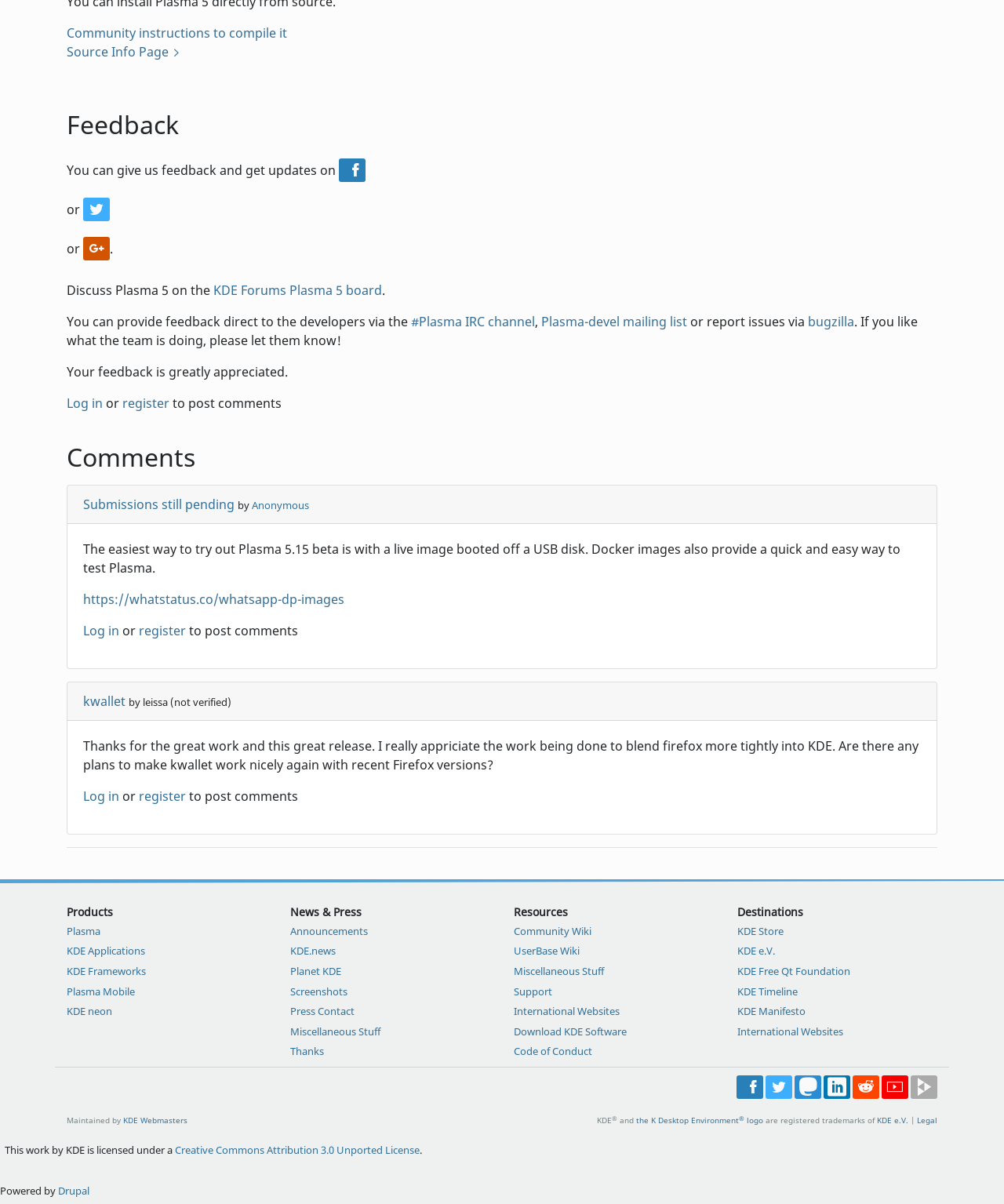Identify the bounding box coordinates for the element you need to click to achieve the following task: "Discuss Plasma 5 on the KDE Forums". Provide the bounding box coordinates as four float numbers between 0 and 1, in the form [left, top, right, bottom].

[0.212, 0.234, 0.38, 0.248]